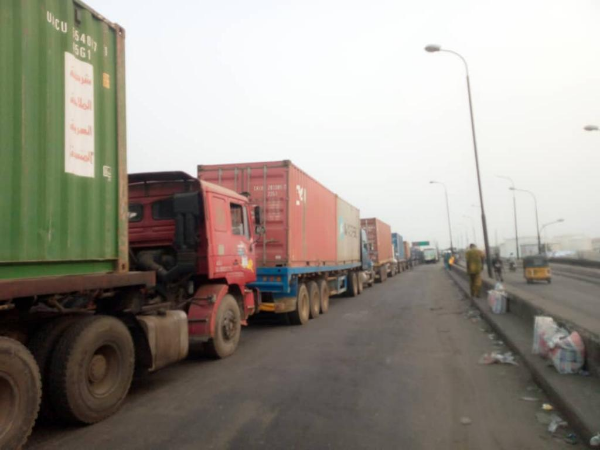Using the details in the image, give a detailed response to the question below:
What is the purpose of the street lamps?

The street lamps lining the road create an urban ambiance, which suggests that the location is an urban or city area, and the lamps are likely used for lighting the road at night.